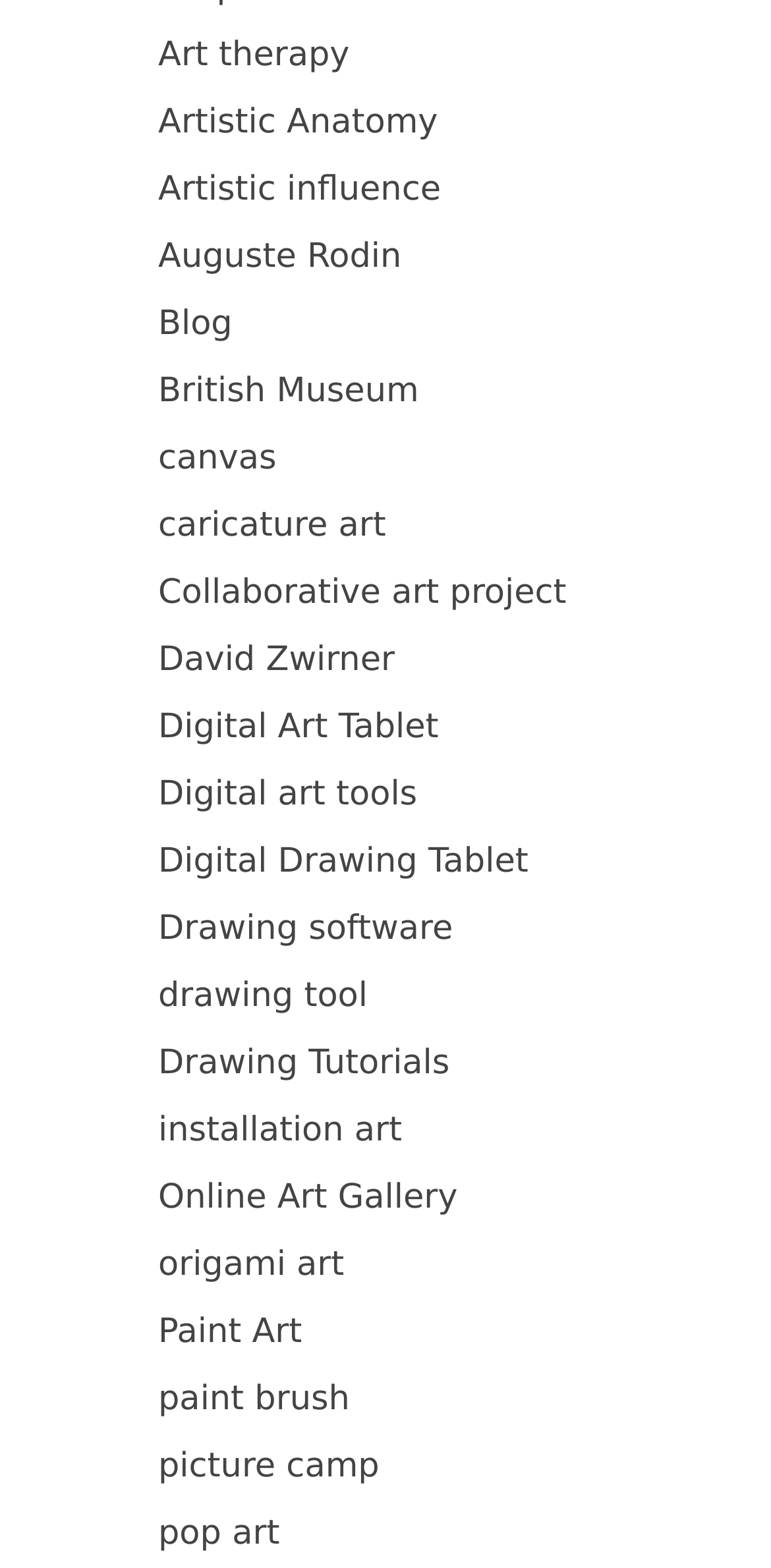Are there any links related to museums?
Based on the screenshot, provide a one-word or short-phrase response.

Yes